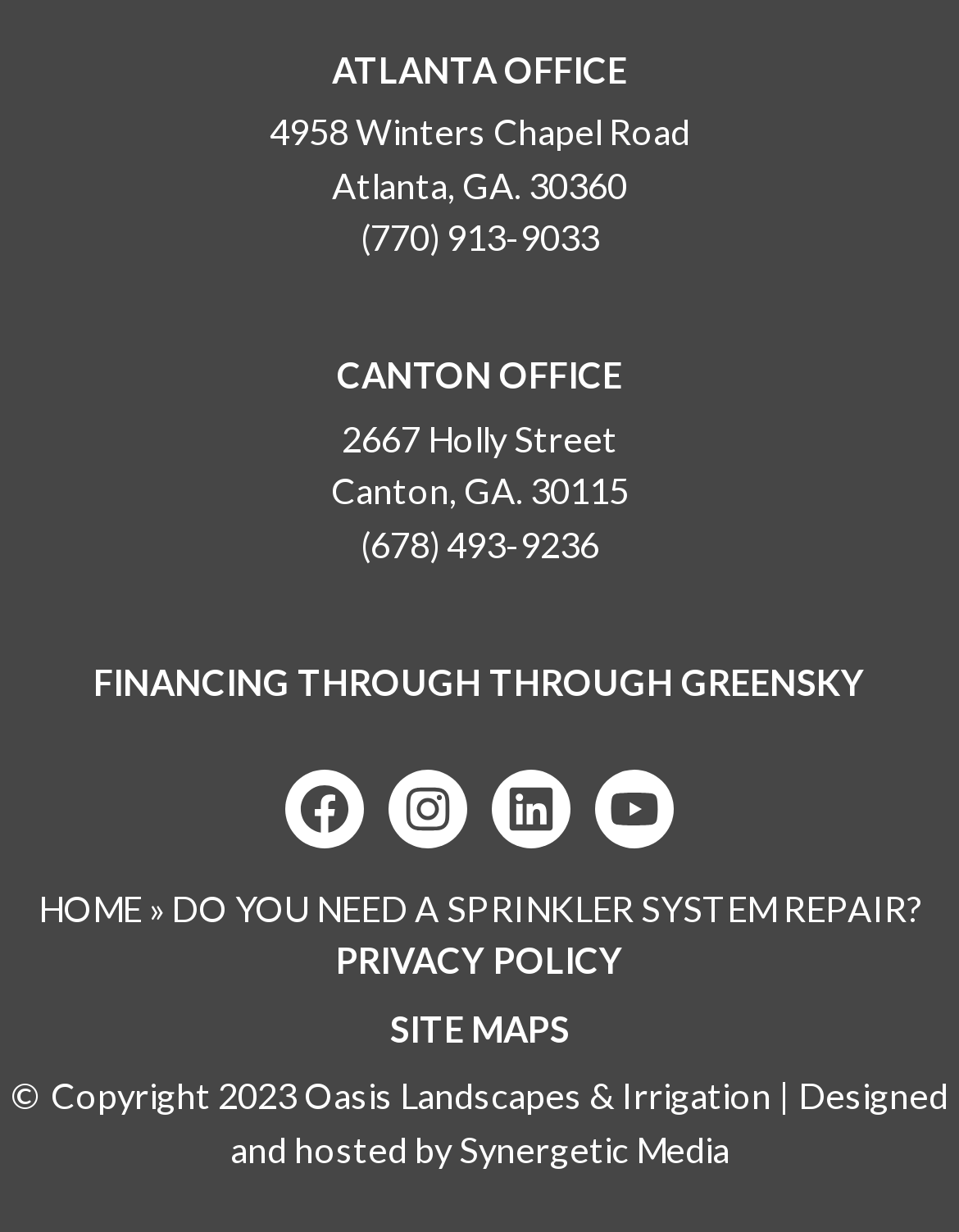Please specify the bounding box coordinates of the area that should be clicked to accomplish the following instruction: "read privacy policy". The coordinates should consist of four float numbers between 0 and 1, i.e., [left, top, right, bottom].

[0.35, 0.763, 0.65, 0.797]